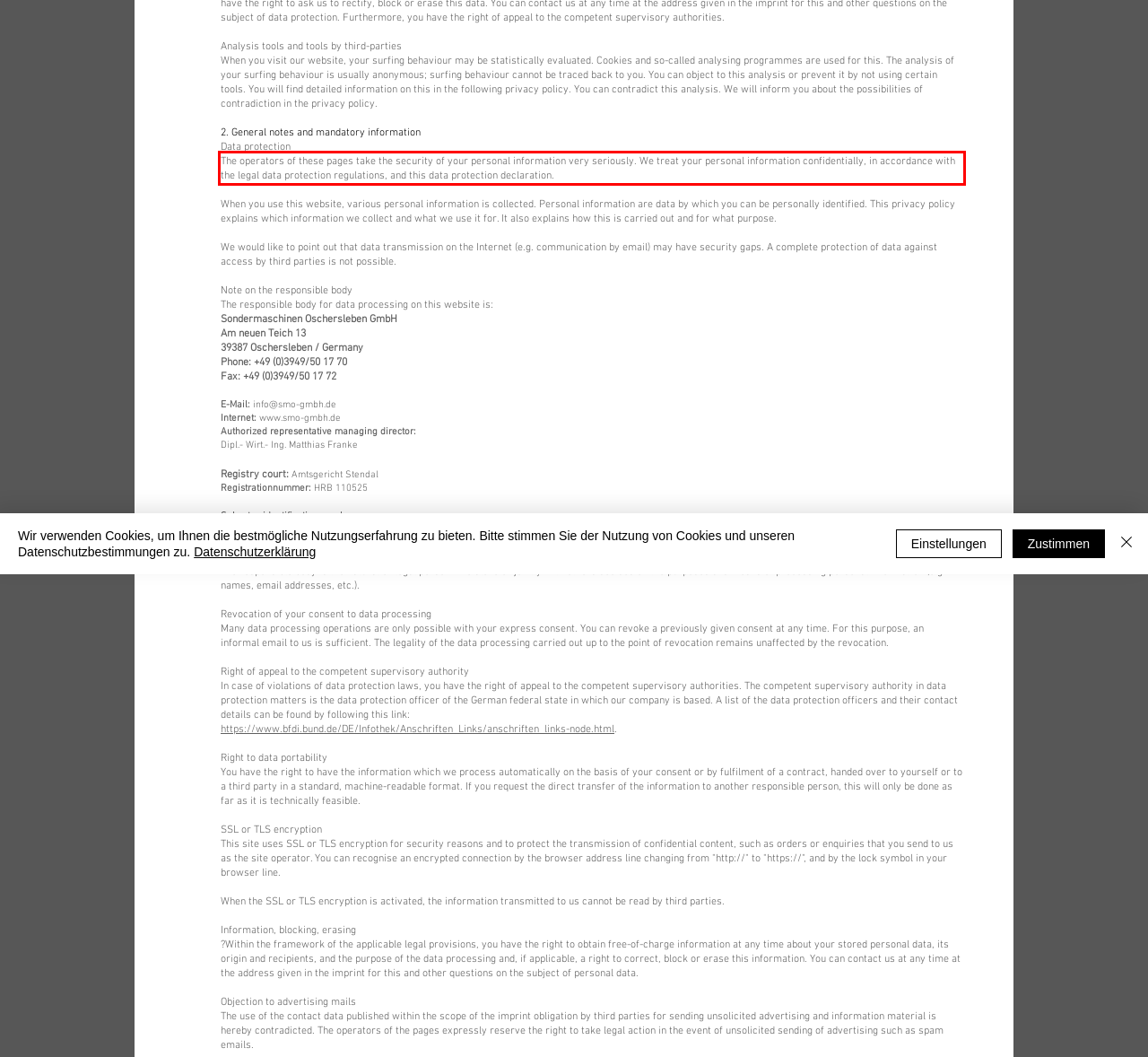Please perform OCR on the text content within the red bounding box that is highlighted in the provided webpage screenshot.

The operators of these pages take the security of your personal information very seriously. We treat your personal information confidentially, in accordance with the legal data protection regulations, and this data protection declaration.